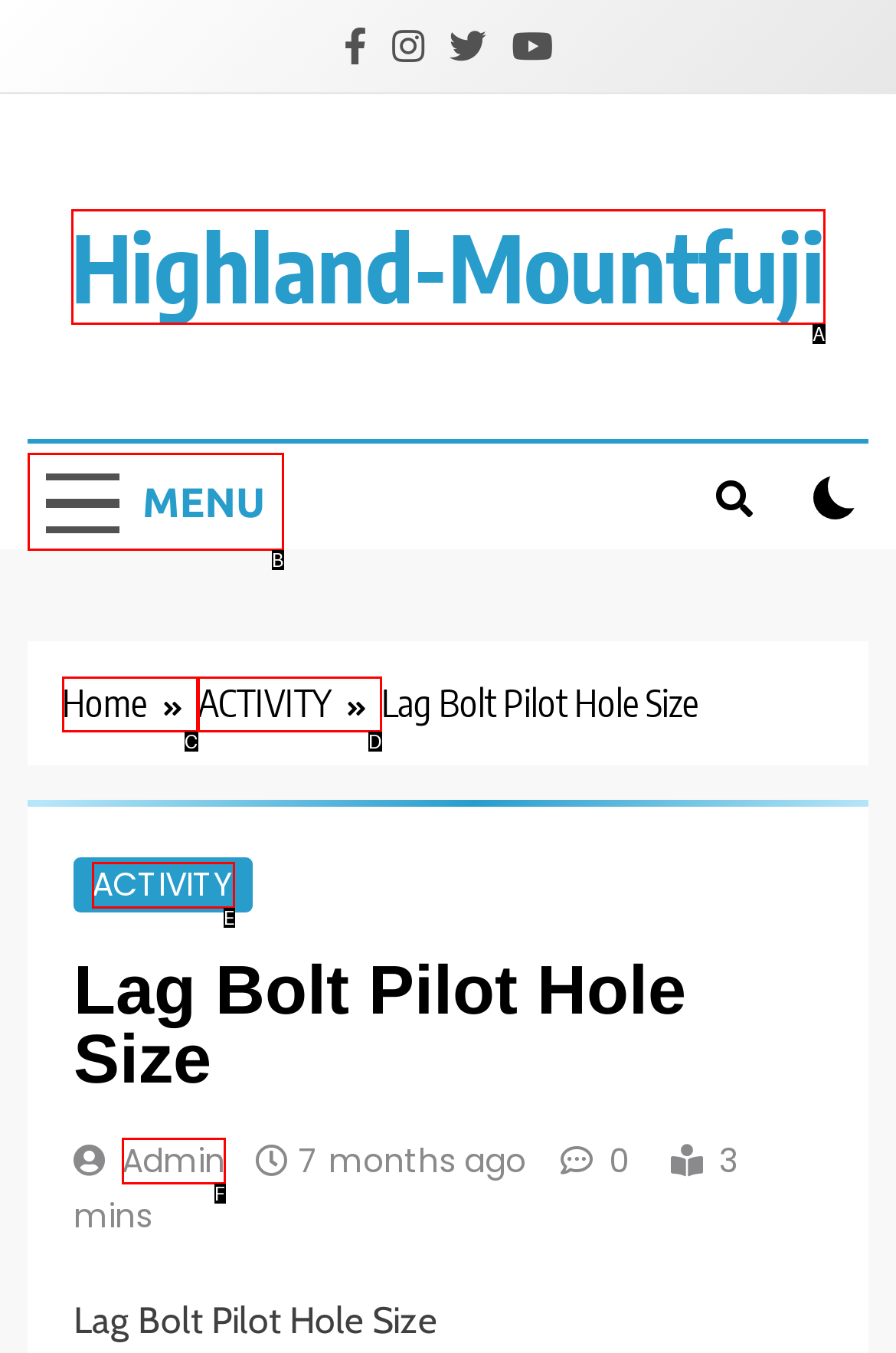From the provided options, pick the HTML element that matches the description: ACTIVITY. Respond with the letter corresponding to your choice.

E